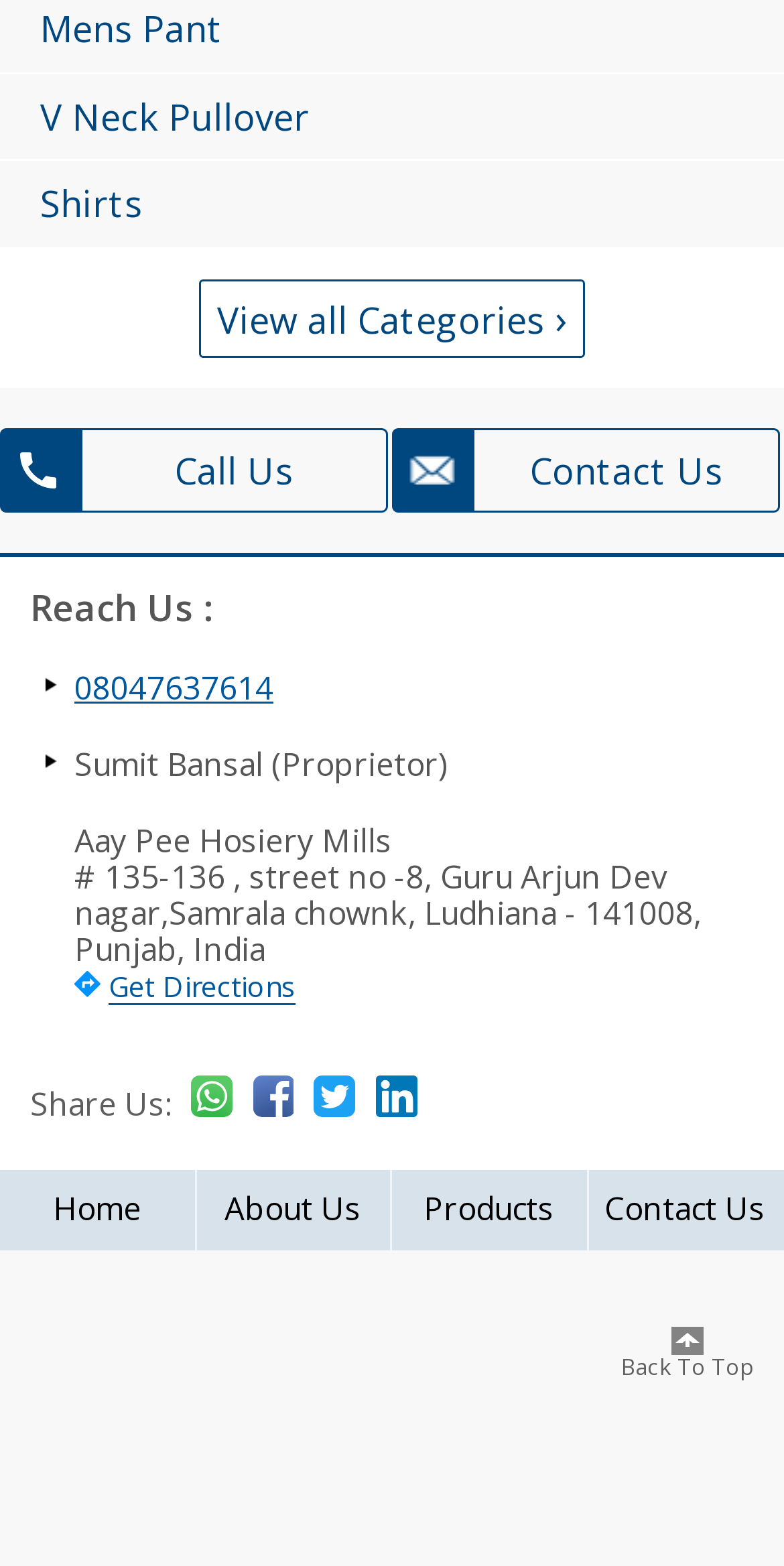What is the phone number to call?
Answer the question with a detailed and thorough explanation.

The answer can be found in the link element with the text '08047637614' located at [0.038, 0.427, 0.349, 0.45]. This element is a part of the contact information section of the webpage.